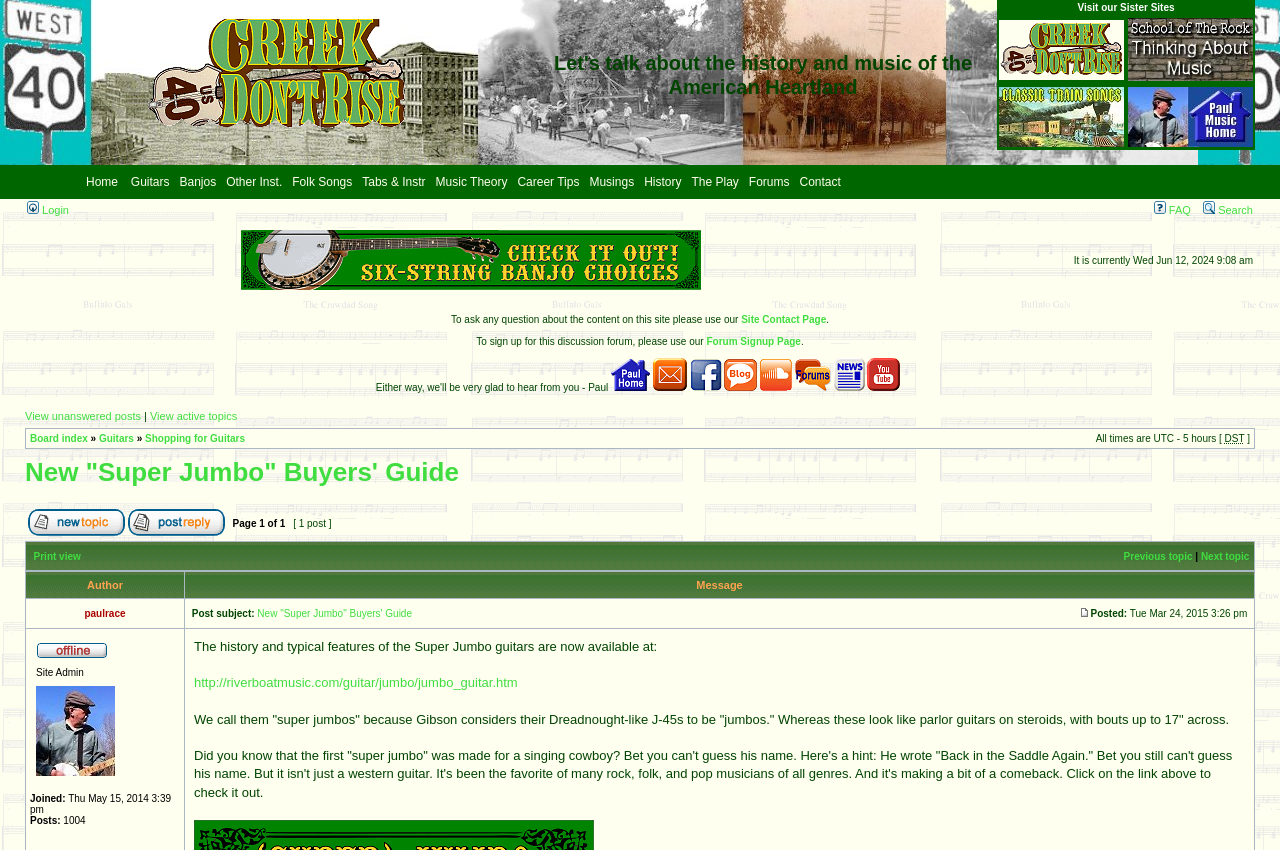Find the bounding box coordinates of the area to click in order to follow the instruction: "View topic about New Super Jumbo Buyers' Guide".

[0.415, 0.06, 0.777, 0.116]